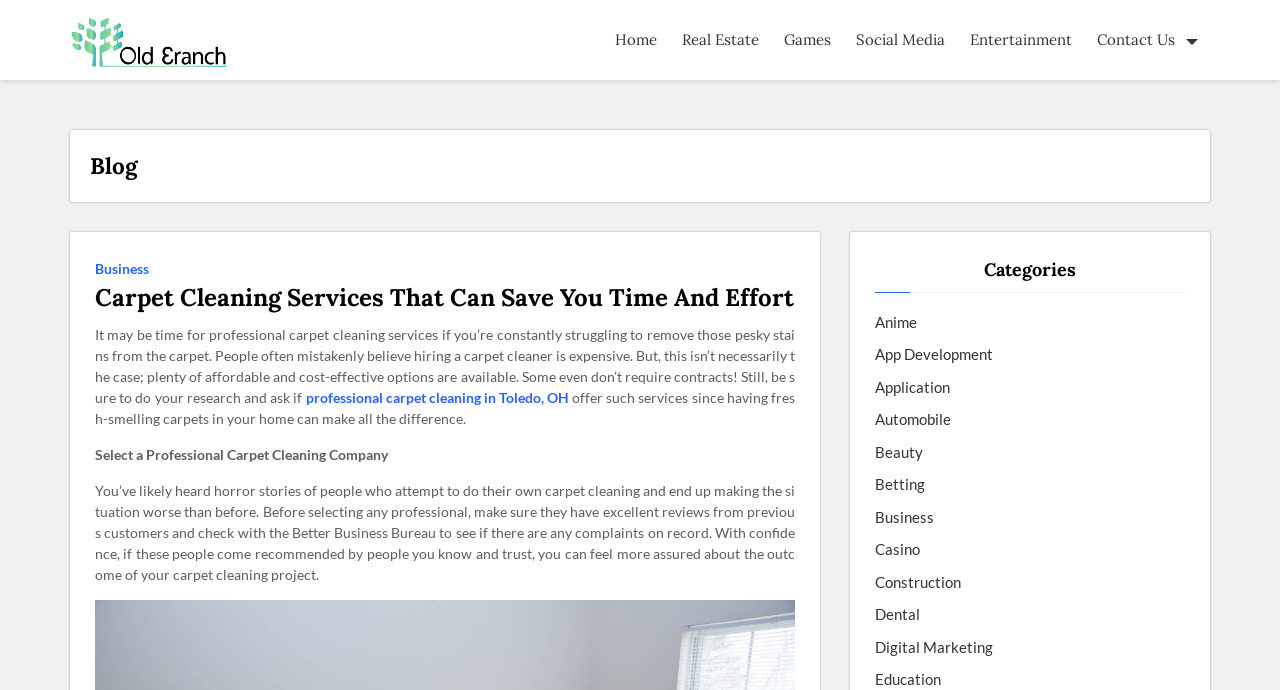Pinpoint the bounding box coordinates of the clickable element needed to complete the instruction: "Click the Home link". The coordinates should be provided as four float numbers between 0 and 1: [left, top, right, bottom].

None